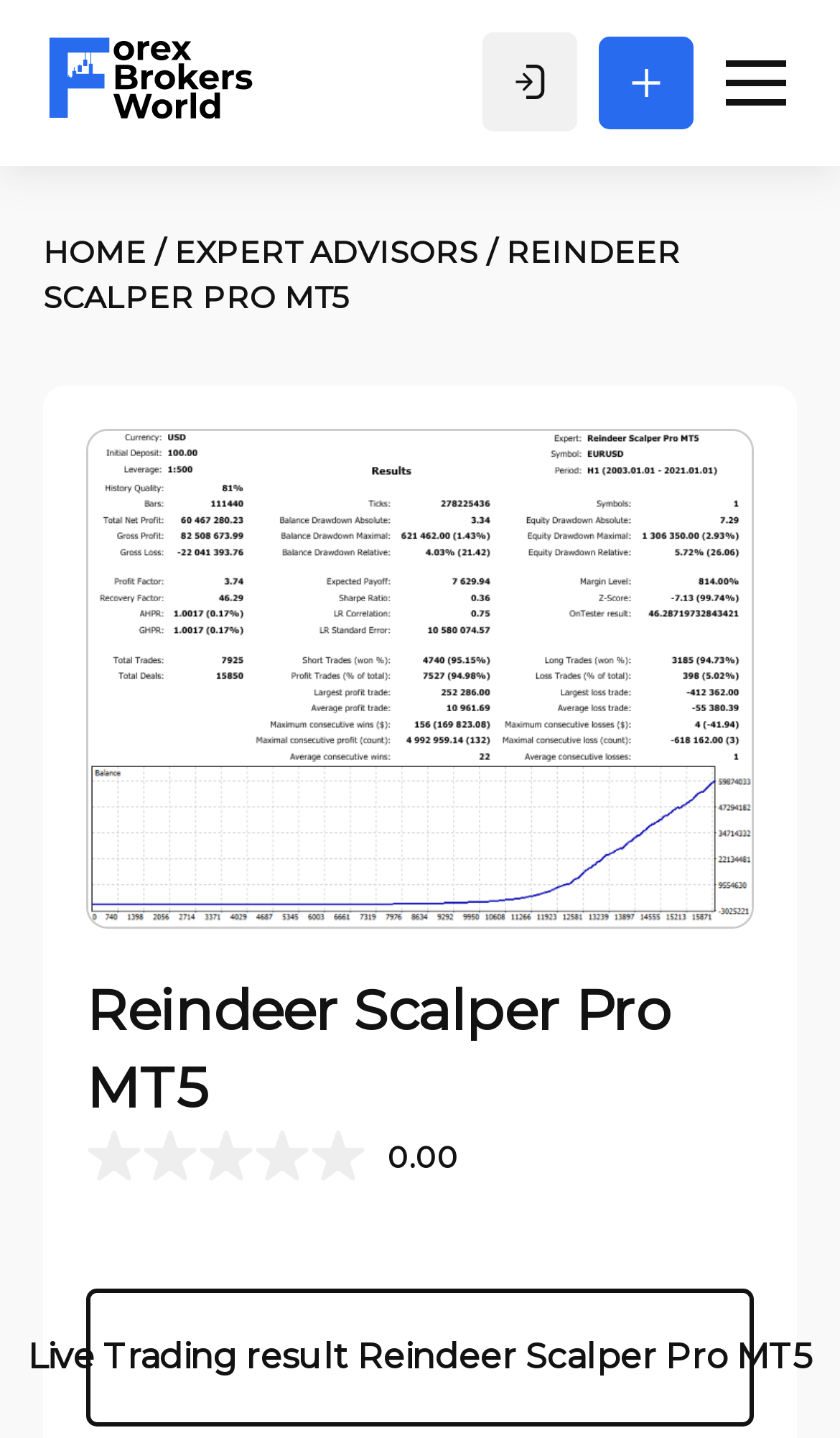Use one word or a short phrase to answer the question provided: 
What is the name of the page?

Reindeer Scalper Pro MT5